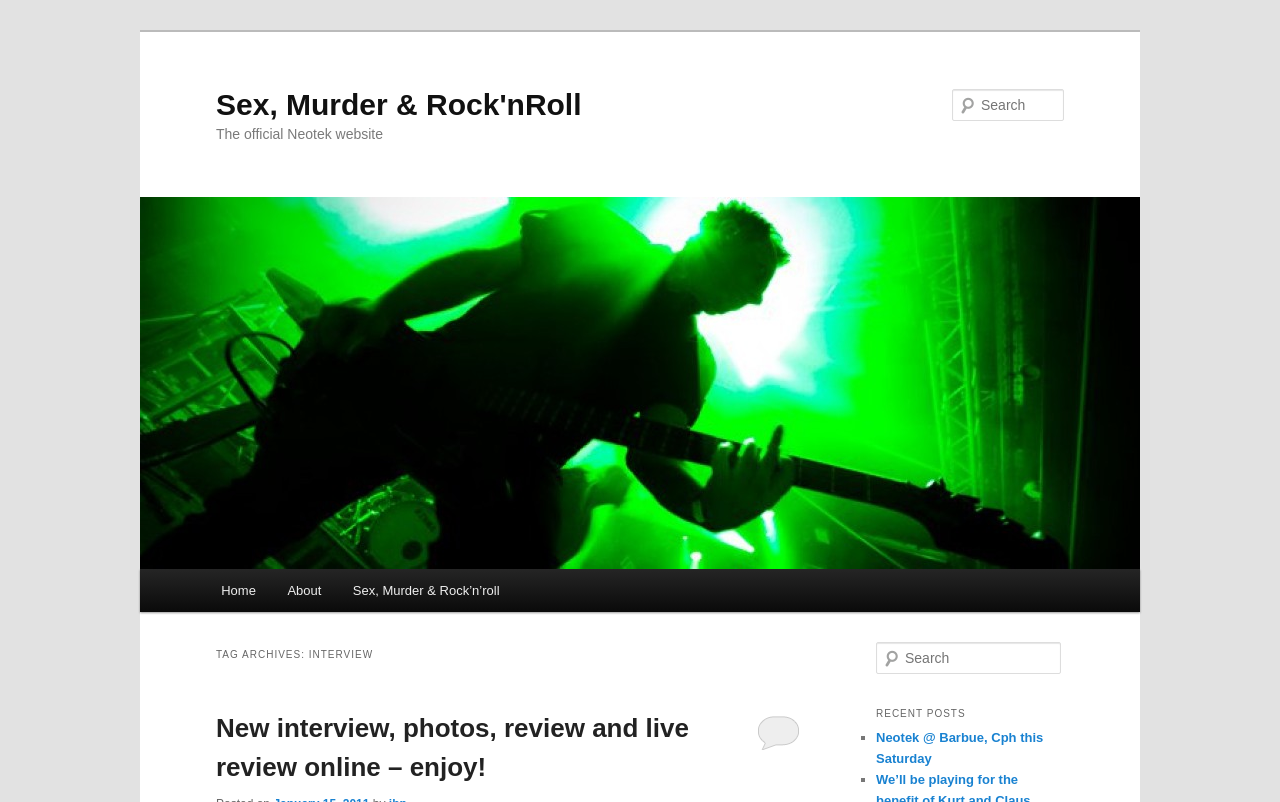Can you find the bounding box coordinates for the UI element given this description: "Thread Index"? Provide the coordinates as four float numbers between 0 and 1: [left, top, right, bottom].

None